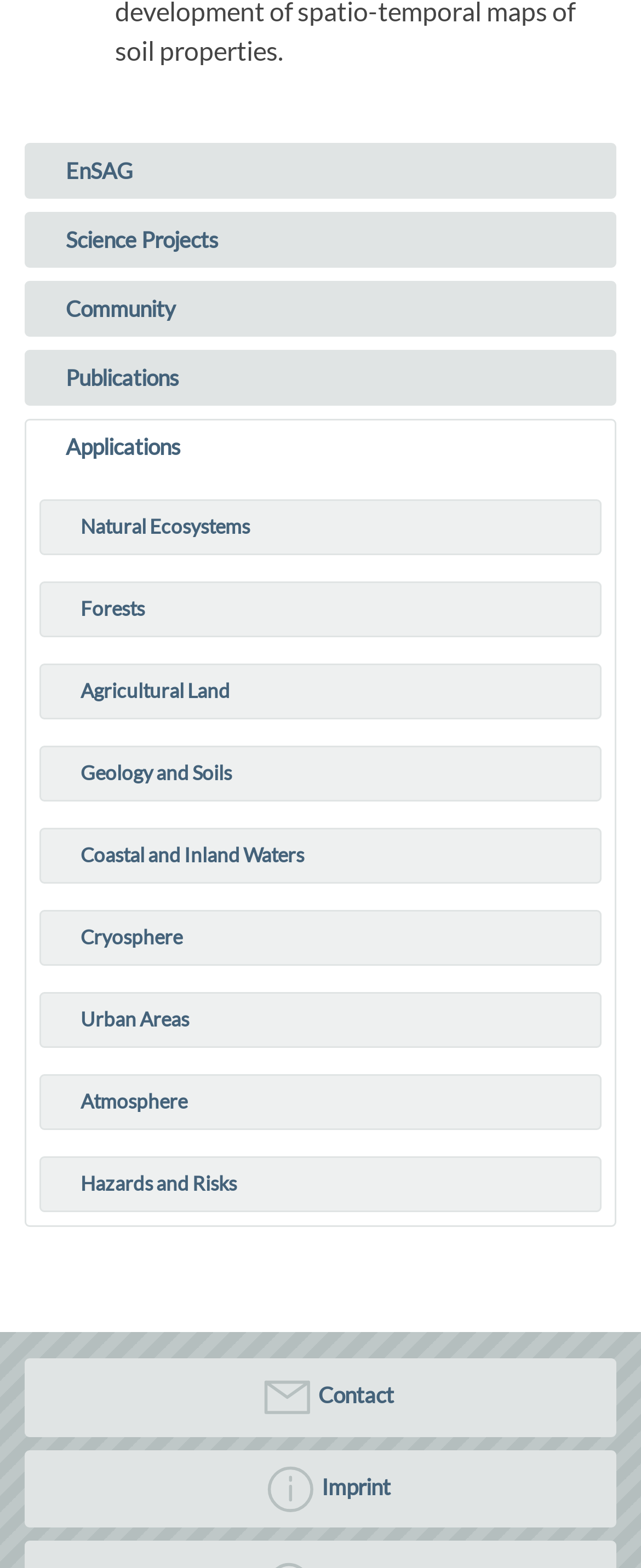What is the last link in the list of main categories?
Based on the visual content, answer with a single word or a brief phrase.

Atmosphere